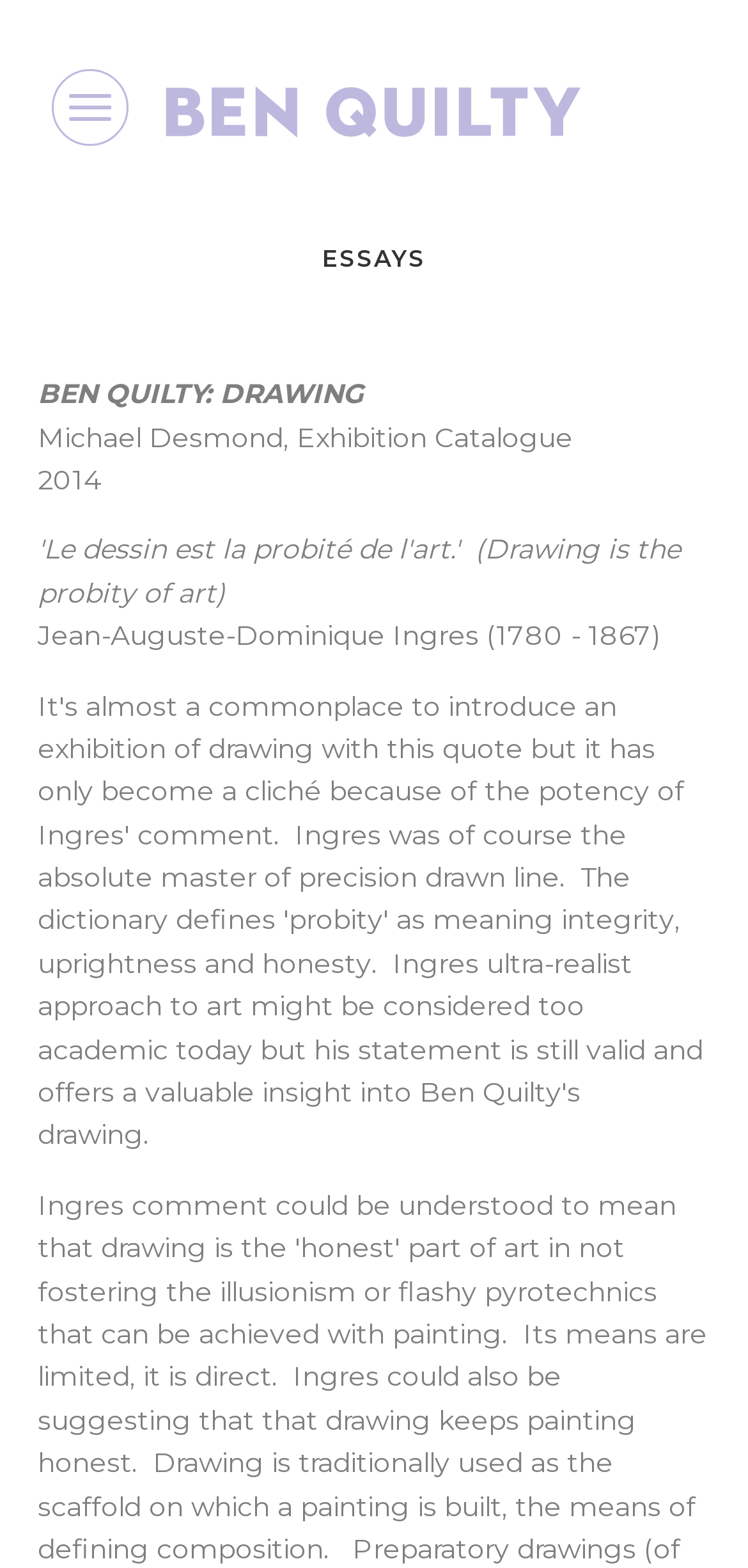Answer the question with a brief word or phrase:
What is the year of the exhibition?

2014